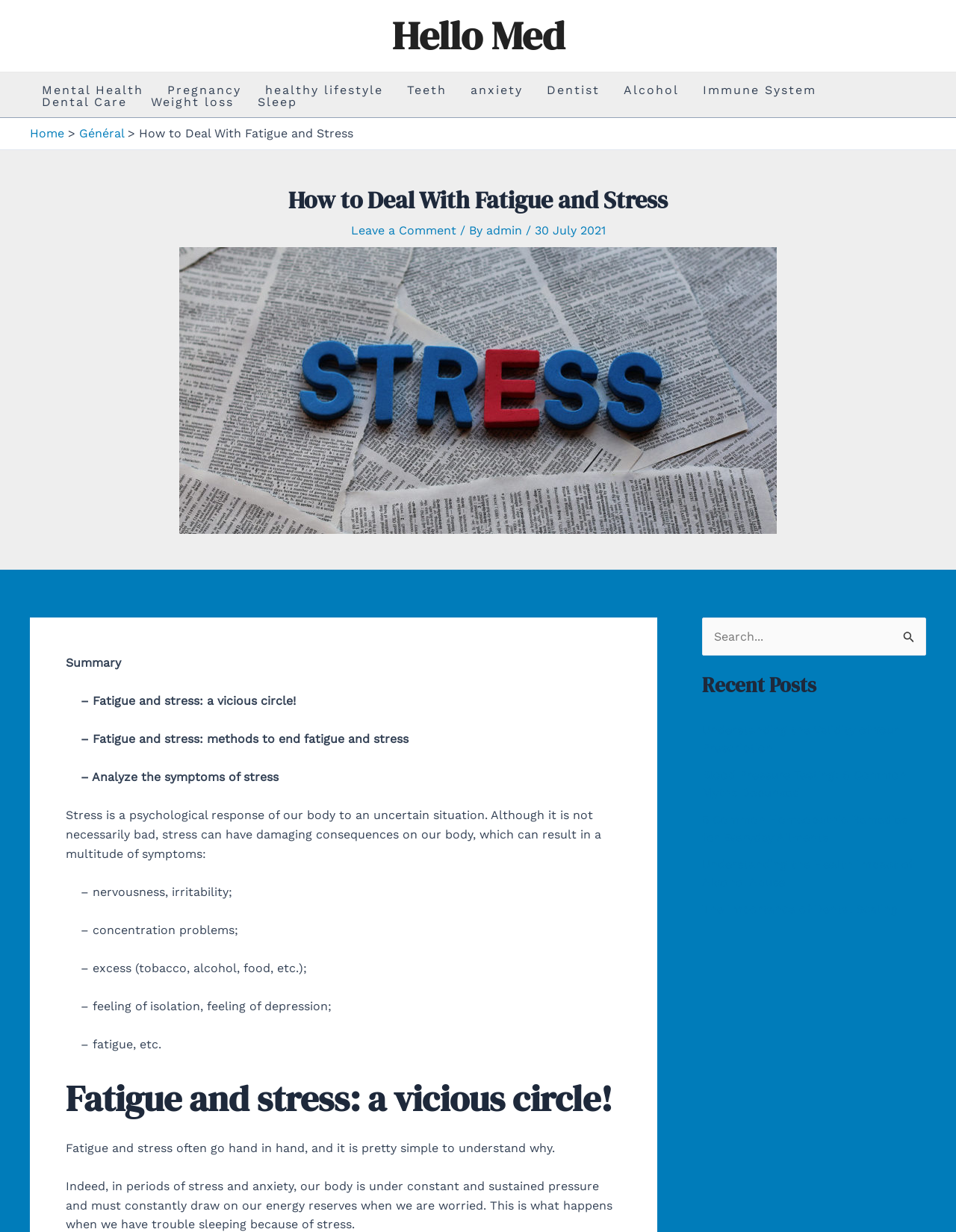Analyze and describe the webpage in a detailed narrative.

This webpage is about dealing with fatigue and stress, specifically providing information on how to manage and overcome these issues. At the top of the page, there is a navigation menu with links to various categories, including "Mental Health", "Pregnancy", "Healthy Lifestyle", and more. Below this menu, there is a breadcrumb navigation section with links to "Home" and "Général".

The main content of the page is divided into sections. The first section has a heading "How to Deal With Fatigue and Stress" and features an image related to stress. Below the image, there is a summary of the article, which discusses the vicious circle of fatigue and stress, methods to end fatigue and stress, and analyzing the symptoms of stress.

The article then delves into the details of stress, explaining that it is a psychological response to uncertain situations and can have damaging consequences on the body, leading to symptoms such as nervousness, irritability, concentration problems, and more.

The page also features a section with recent posts, which includes links to other articles on health-related topics, such as understanding prescription validity, blood pressure testing, homeopathic remedies, and more.

On the right side of the page, there is a search bar with a search button, allowing users to search for specific topics. Additionally, there are links to leave a comment and view the author's profile.

Overall, the webpage provides informative content on managing fatigue and stress, with a focus on understanding the causes and symptoms of stress, as well as providing resources for further learning and engagement.